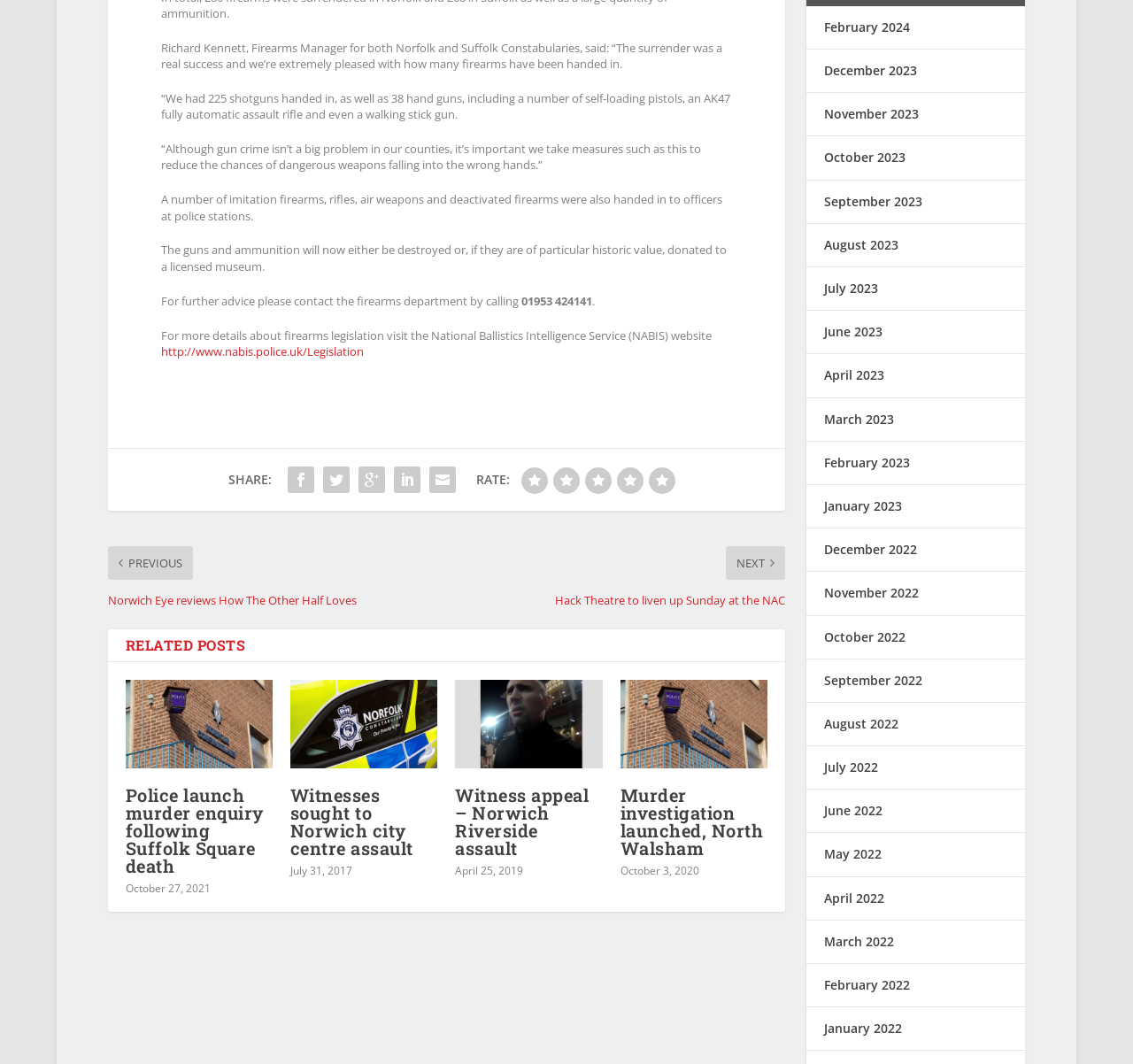Answer the question below with a single word or a brief phrase: 
What will happen to the guns and ammunition?

Destroyed or donated